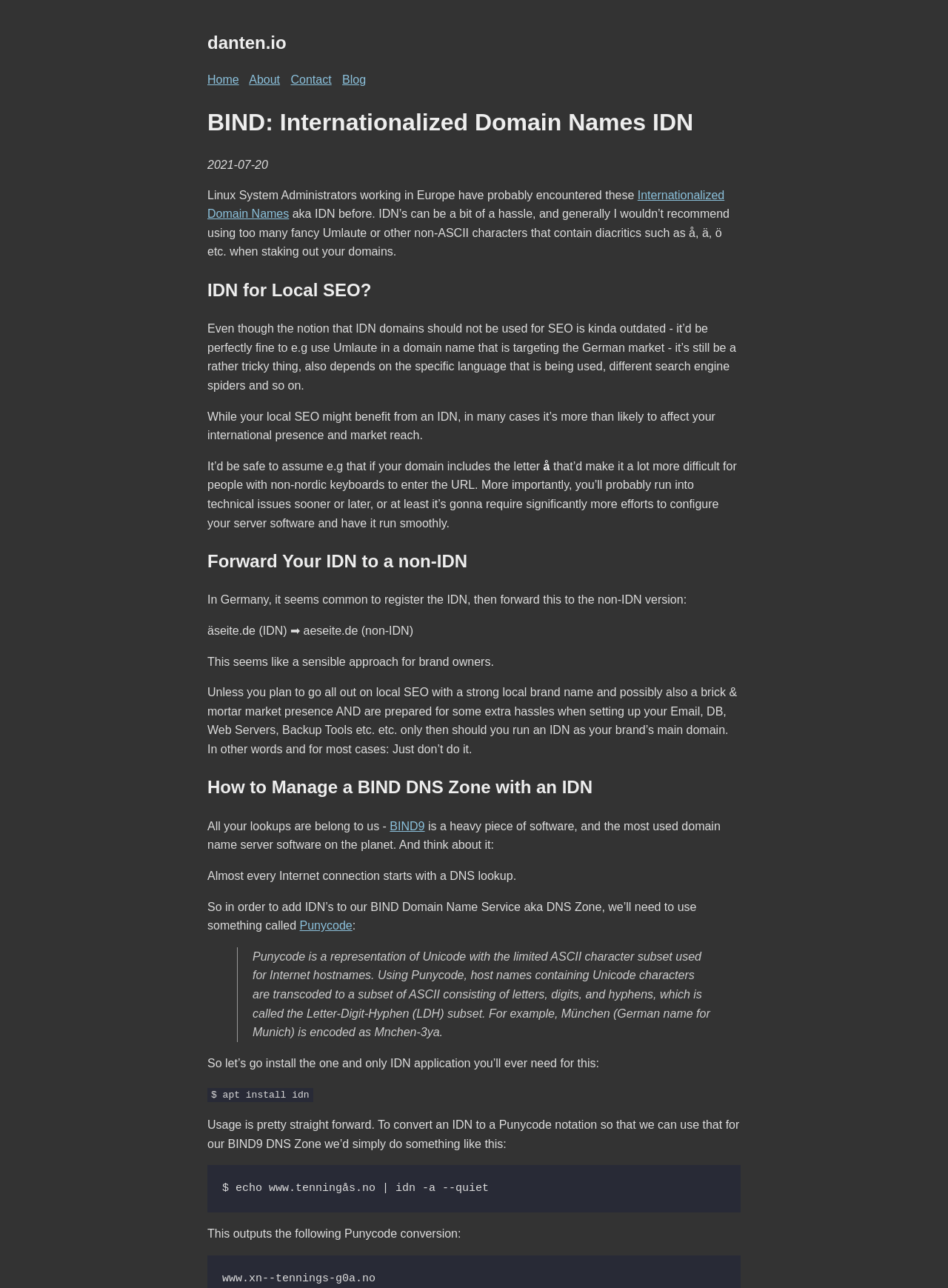Please find and generate the text of the main header of the webpage.

BIND: Internationalized Domain Names IDN